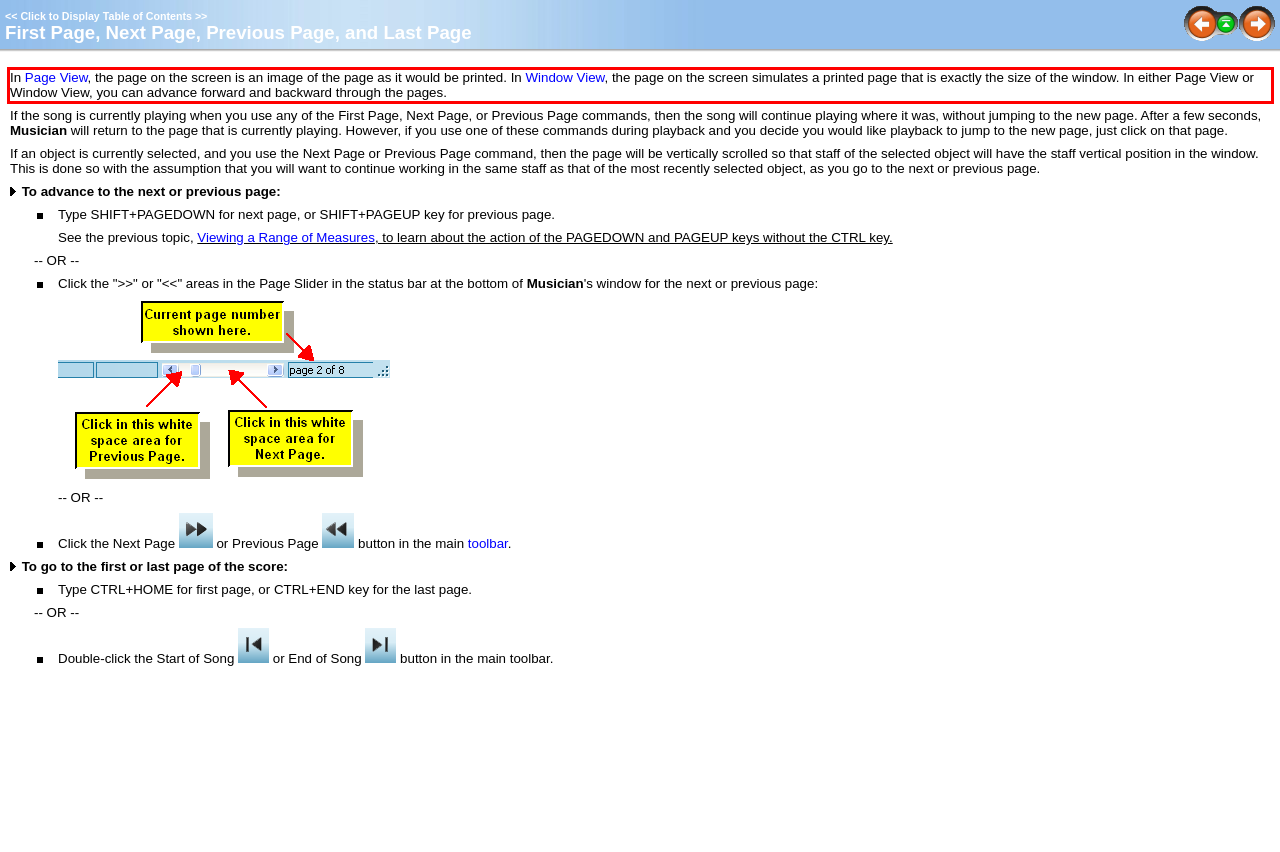Identify the text inside the red bounding box in the provided webpage screenshot and transcribe it.

In Page View, the page on the screen is an image of the page as it would be printed. In Window View, the page on the screen simulates a printed page that is exactly the size of the window. In either Page View or Window View, you can advance forward and backward through the pages.